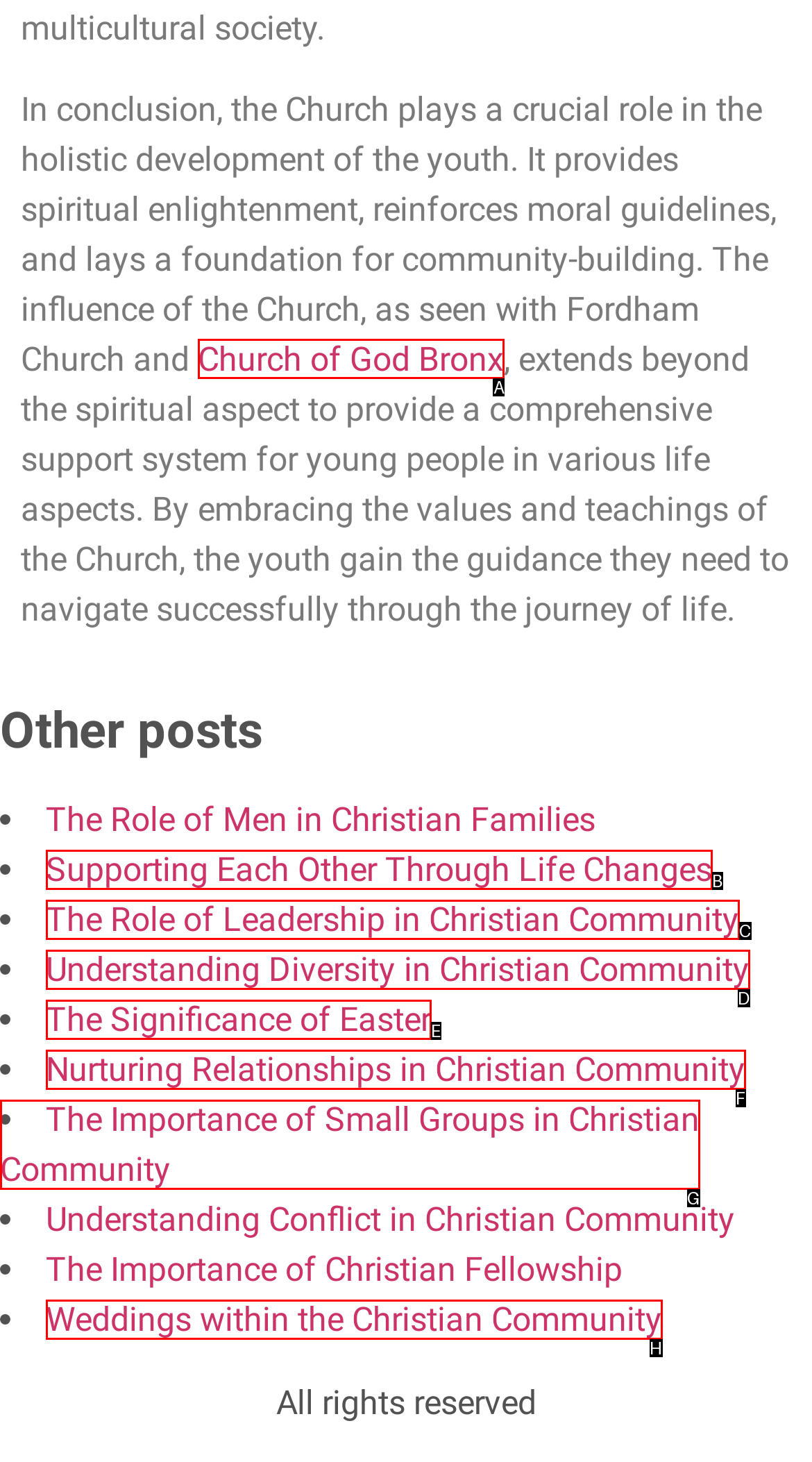Identify the HTML element to click to execute this task: Click on the link to learn about the Church of God Bronx Respond with the letter corresponding to the proper option.

A